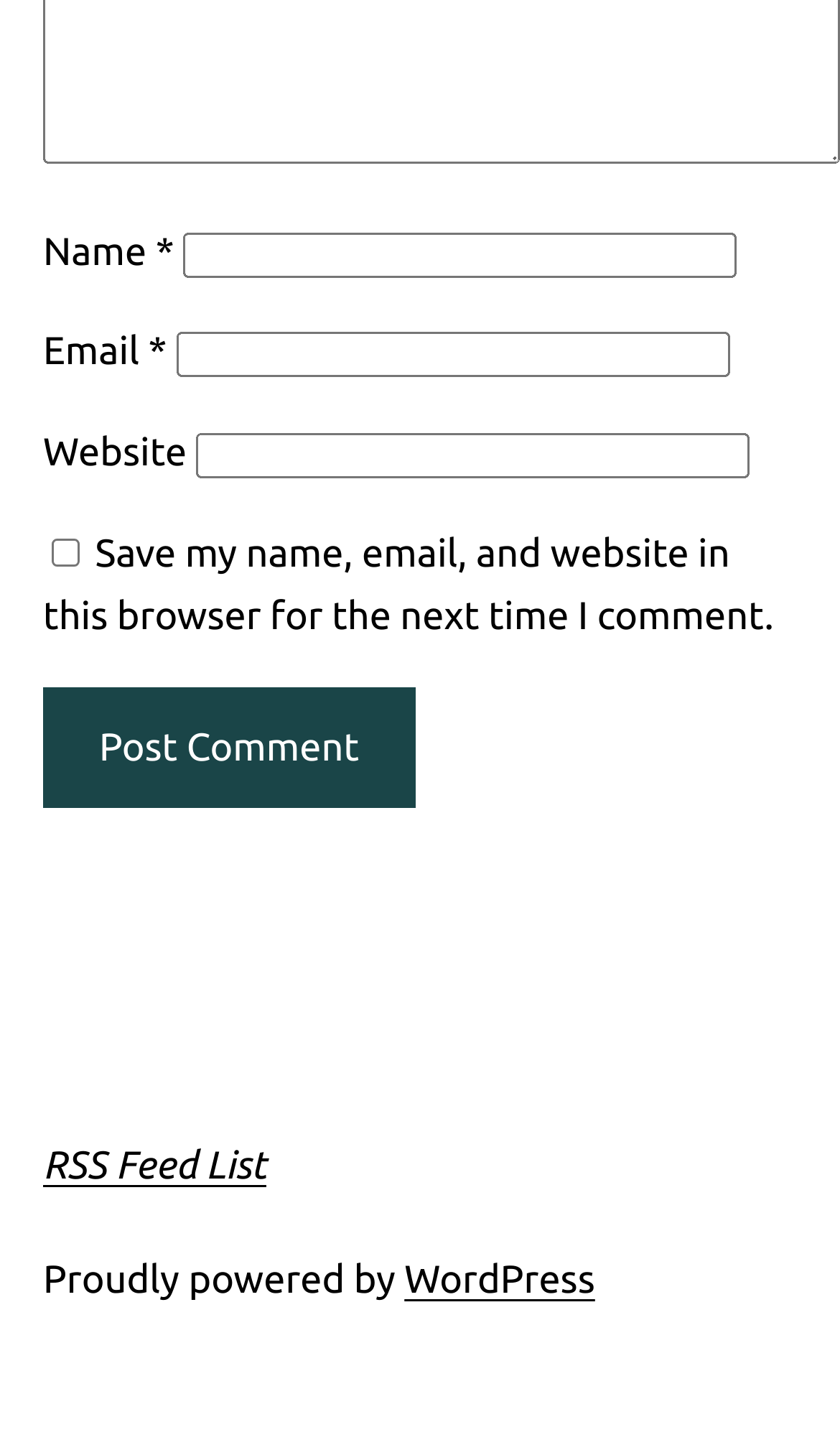What is the purpose of the checkbox?
Please use the image to provide an in-depth answer to the question.

The checkbox is located below the 'Website' textbox and is labeled 'Save my name, email, and website in this browser for the next time I comment.' This suggests that its purpose is to save the user's comment information for future use.